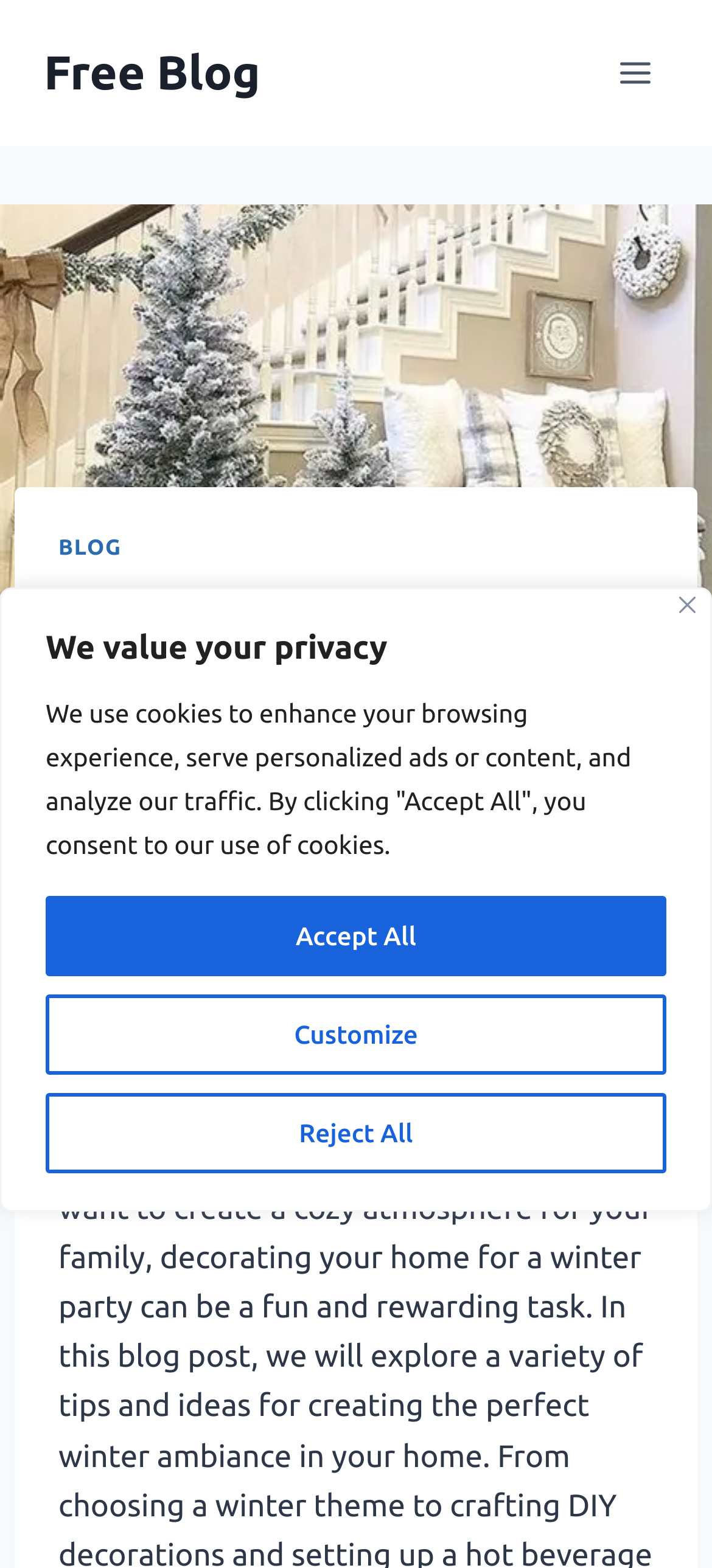What is the type of blog on this webpage?
Ensure your answer is thorough and detailed.

The link 'Free Blog' suggests that the blog on this webpage is free, implying that users do not need to pay to access its content.